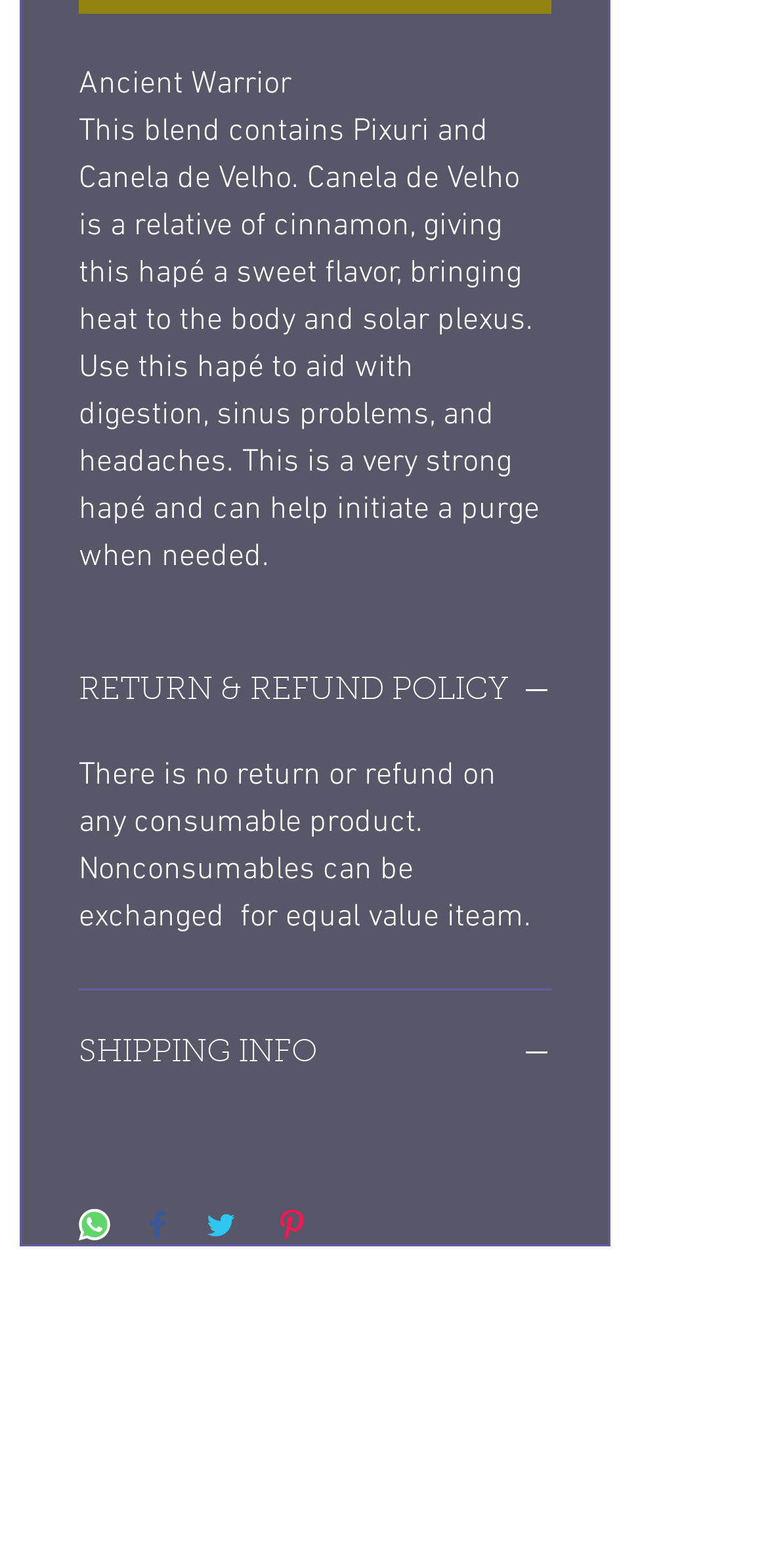How many social media sharing options are available?
Based on the image, provide your answer in one word or phrase.

4